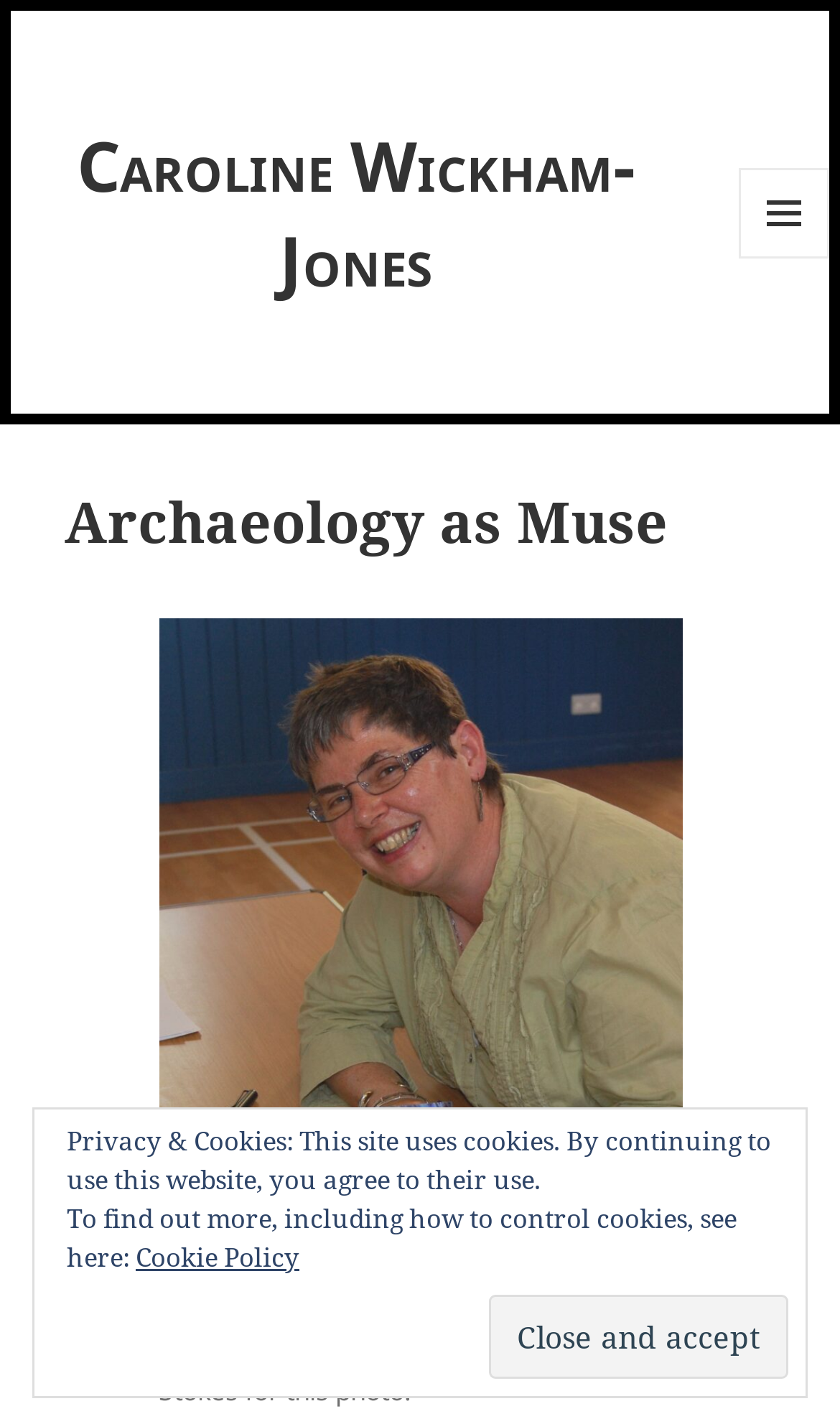What is the name of the policy mentioned at the bottom?
Using the image, give a concise answer in the form of a single word or short phrase.

Cookie Policy